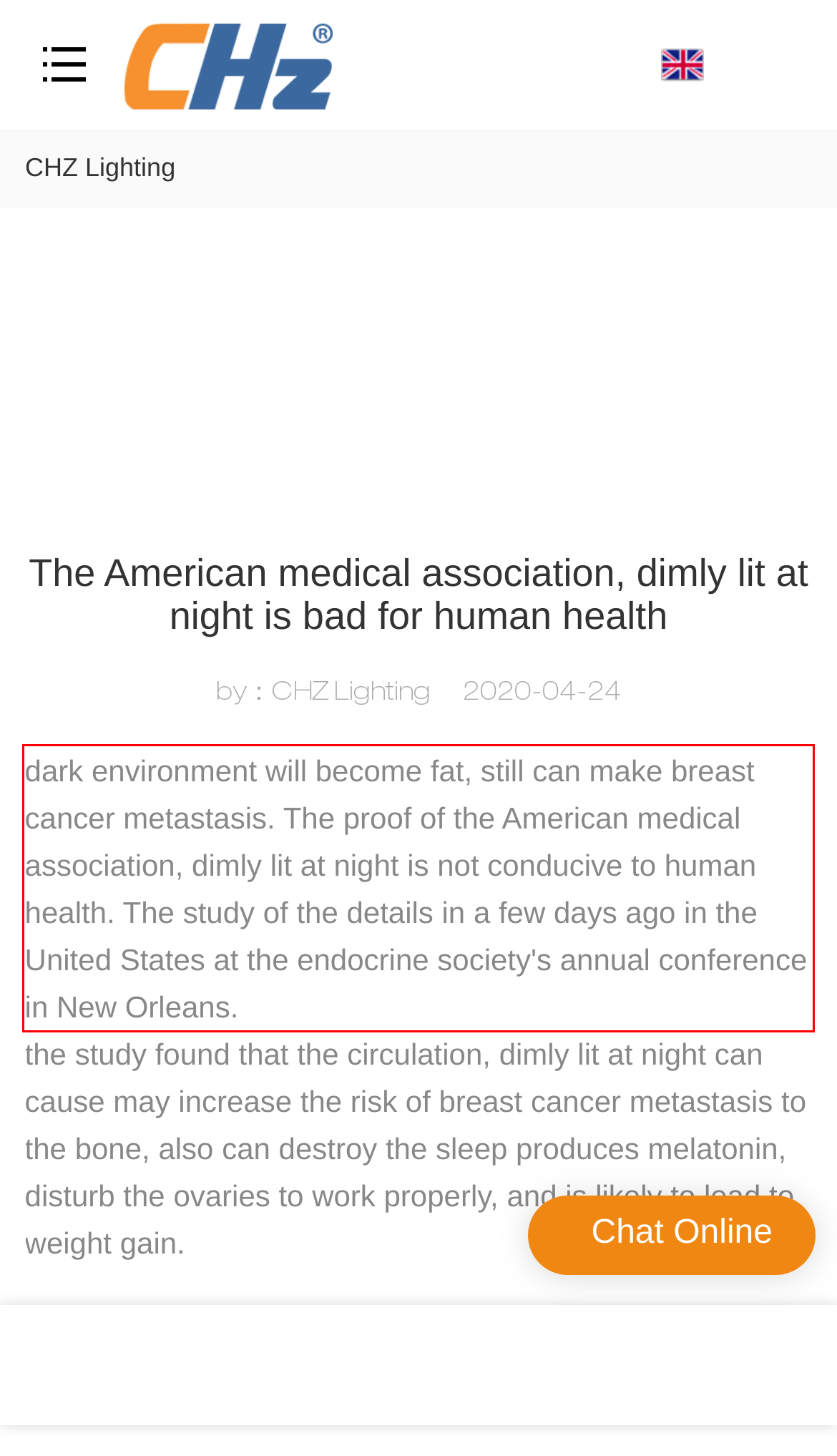From the given screenshot of a webpage, identify the red bounding box and extract the text content within it.

dark environment will become fat, still can make breast cancer metastasis. The proof of the American medical association, dimly lit at night is not conducive to human health. The study of the details in a few days ago in the United States at the endocrine society's annual conference in New Orleans.